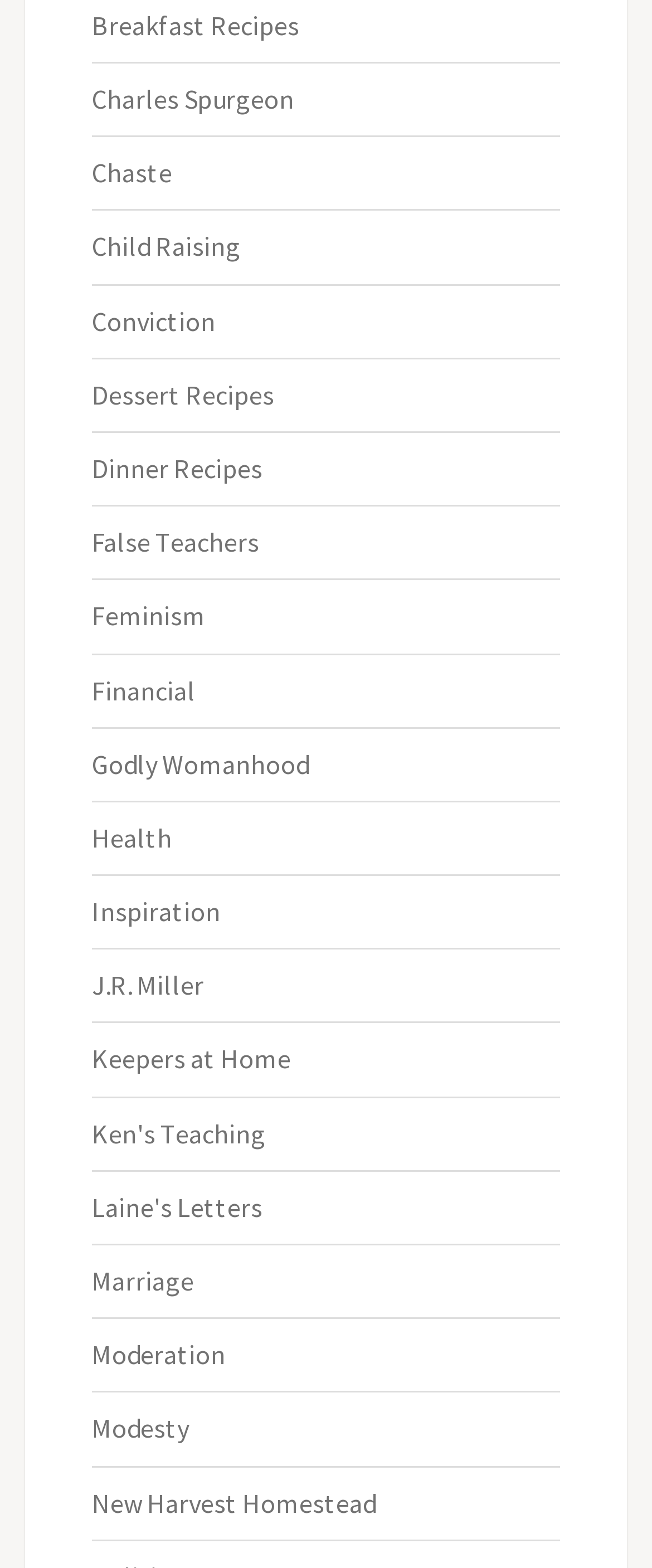Locate the bounding box coordinates of the clickable region to complete the following instruction: "Explore the topic of Godly Womanhood."

[0.141, 0.476, 0.474, 0.498]